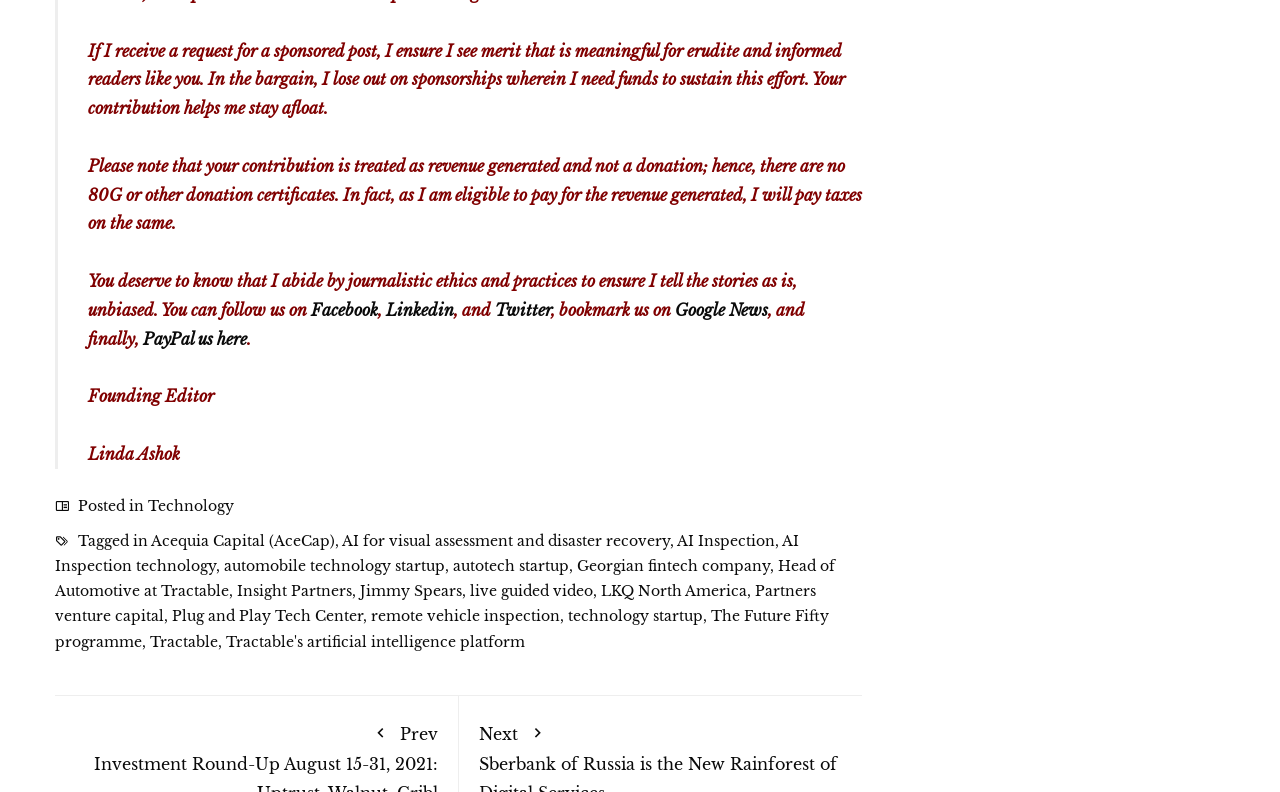What is the purpose of the contribution?
Please use the image to provide a one-word or short phrase answer.

To sustain the effort